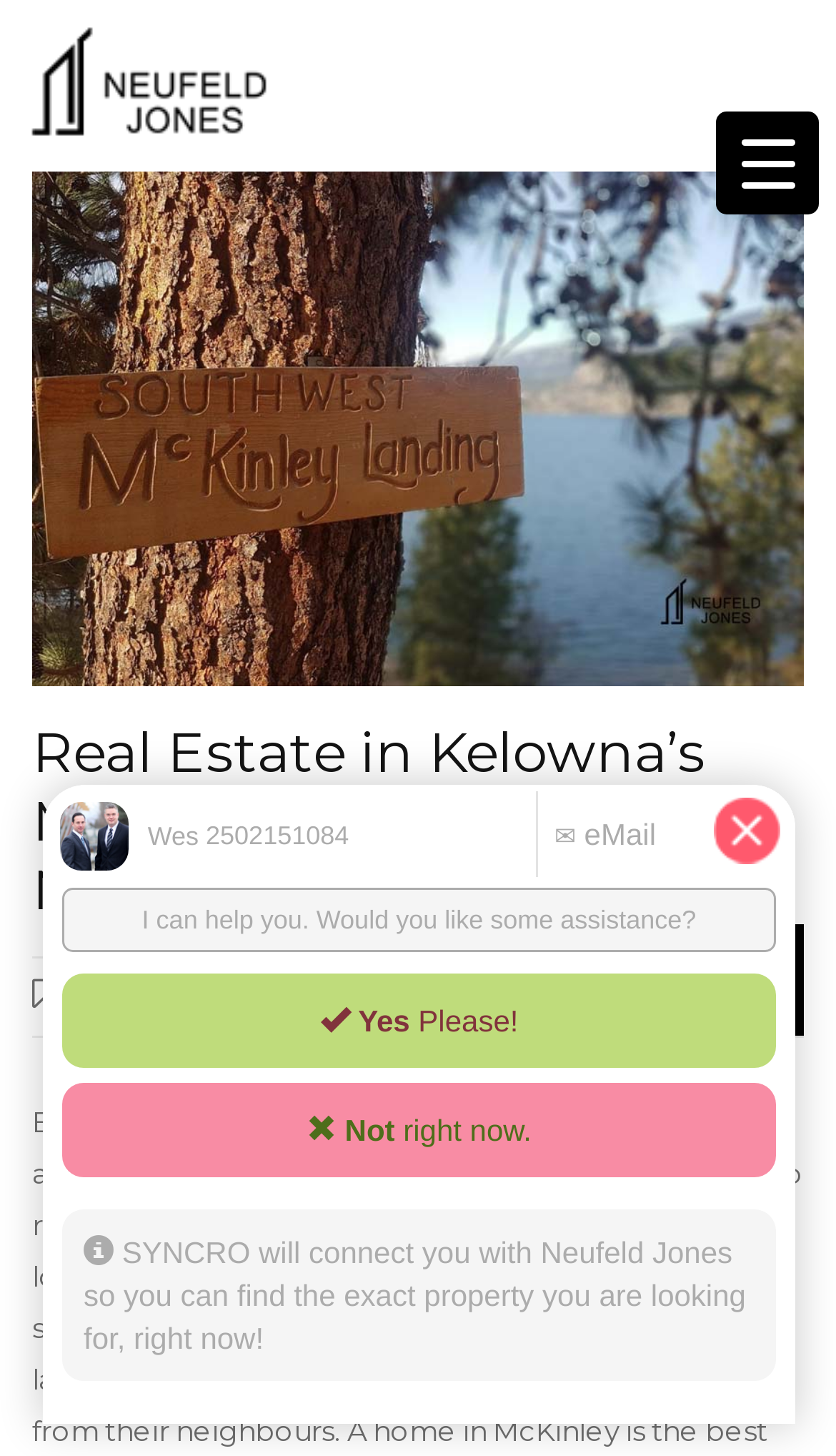What is the date mentioned on the webpage?
Look at the image and respond with a single word or a short phrase.

09 AUG